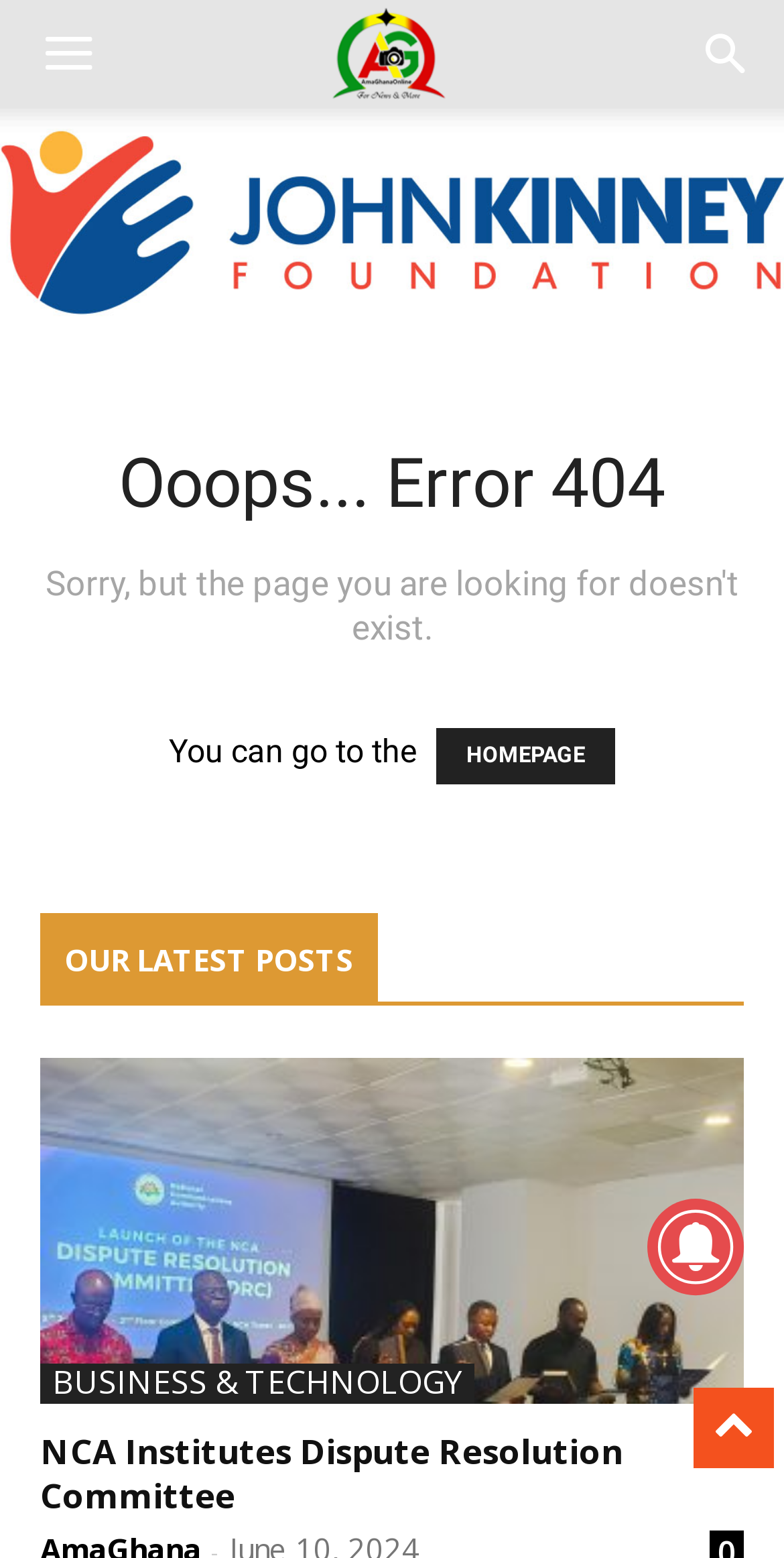Refer to the image and offer a detailed explanation in response to the question: What is the category of the latest post?

The link element with bounding box coordinates [0.051, 0.876, 0.605, 0.902] is labeled as 'BUSINESS & TECHNOLOGY', which is likely the category of the latest post.